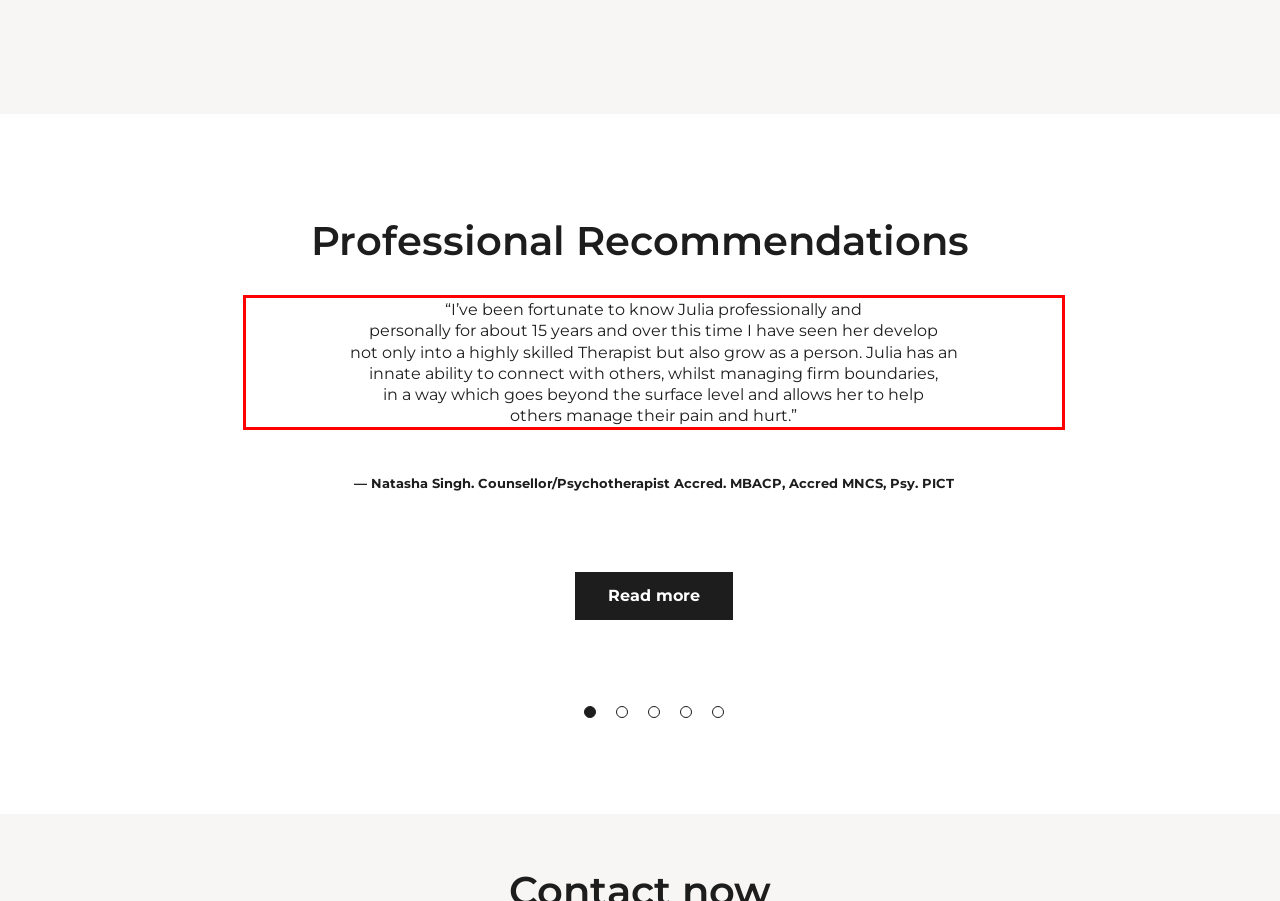With the provided screenshot of a webpage, locate the red bounding box and perform OCR to extract the text content inside it.

“I’ve been fortunate to know Julia professionally and personally for about 15 years and over this time I have seen her develop not only into a highly skilled Therapist but also grow as a person. Julia has an innate ability to connect with others, whilst managing firm boundaries, in a way which goes beyond the surface level and allows her to help others manage their pain and hurt.”